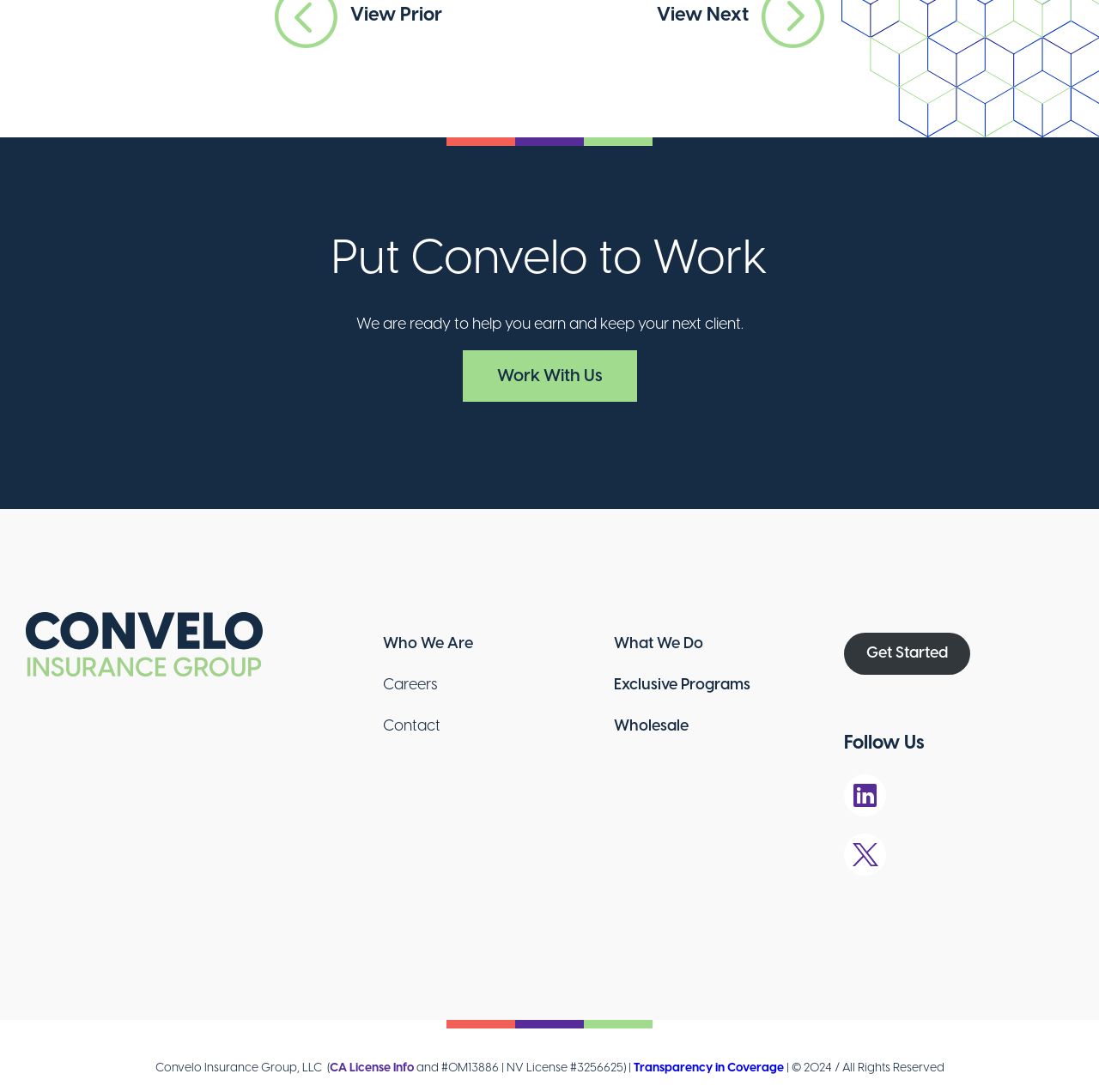What is the name of the logo?
Look at the image and construct a detailed response to the question.

The image element with the description 'Site Logo' is likely the logo of the website, which is also linked to the 'Site Logo' link.